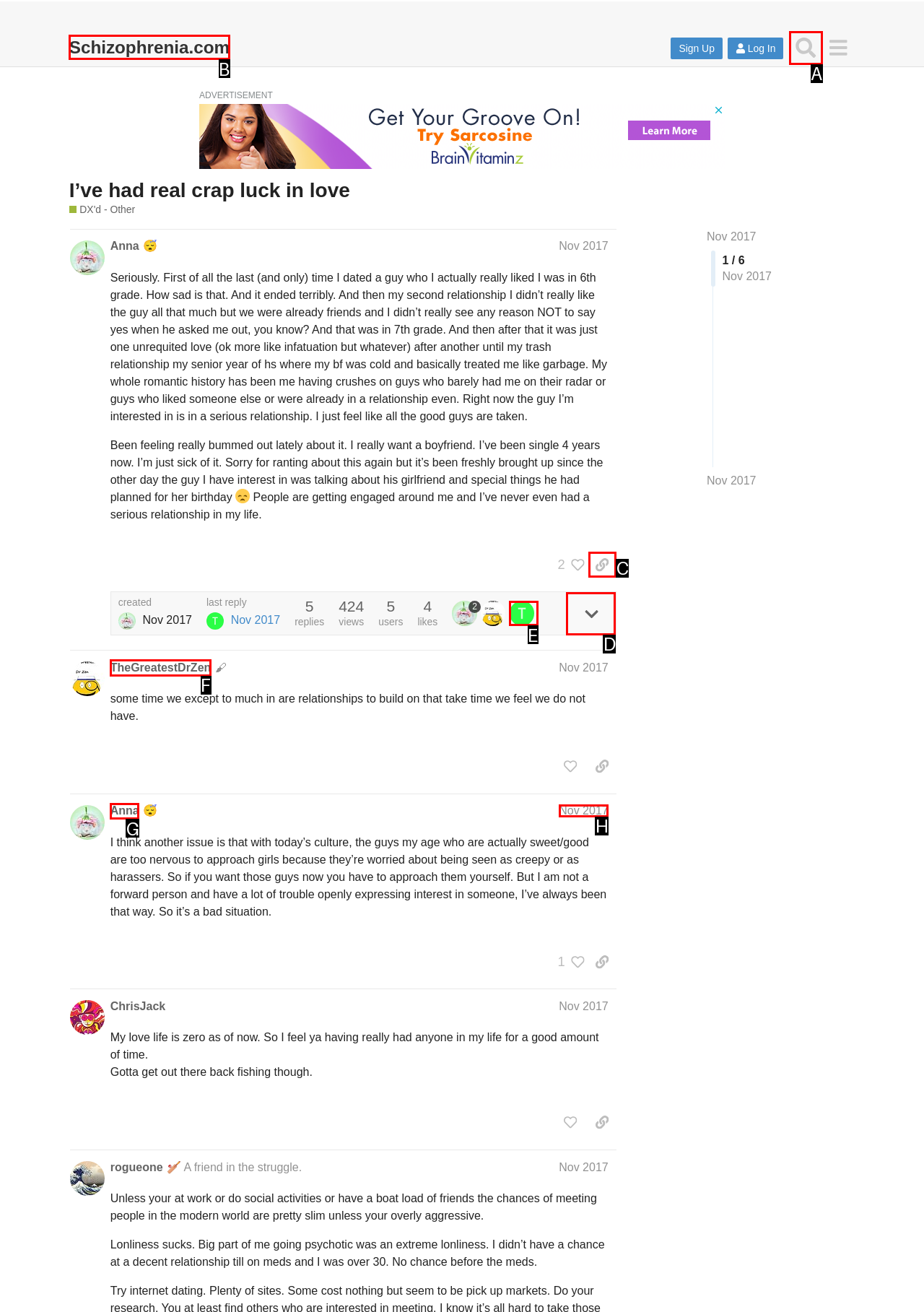Determine which option you need to click to execute the following task: Search. Provide your answer as a single letter.

A